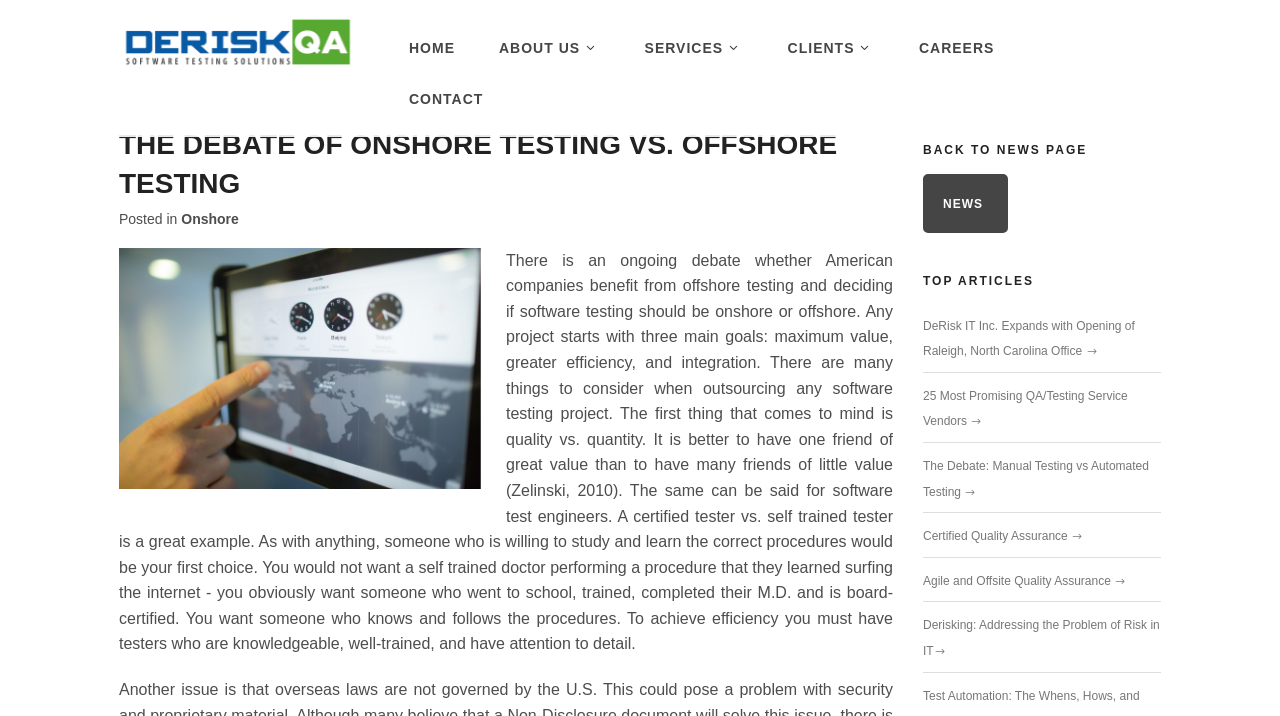What is the last section of the webpage?
Refer to the image and provide a concise answer in one word or phrase.

TOP ARTICLES